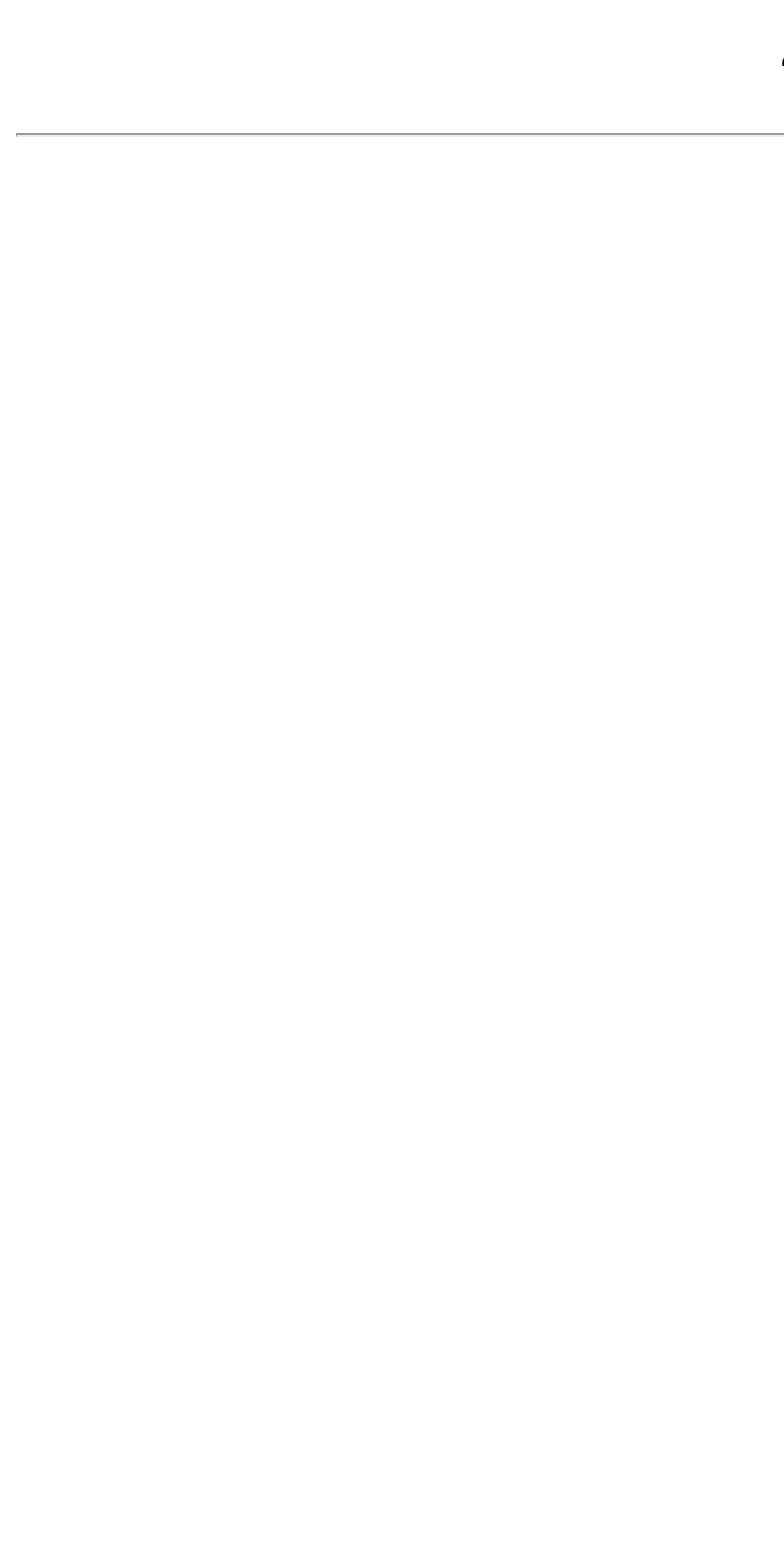Extract the top-level heading from the webpage and provide its text.

404 Not Found